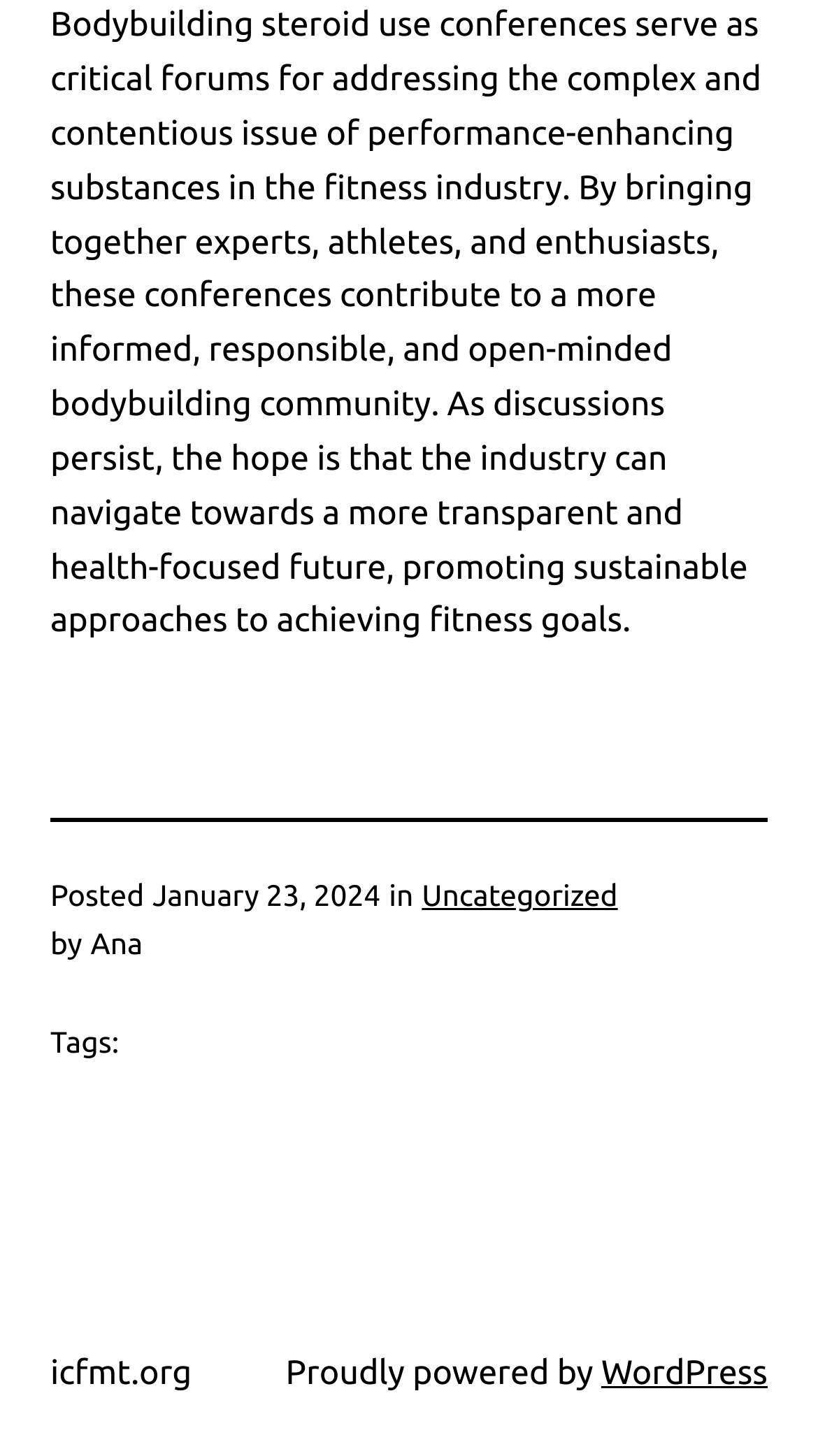What is the topic of the article?
Examine the image and give a concise answer in one word or a short phrase.

Bodybuilding steroid use